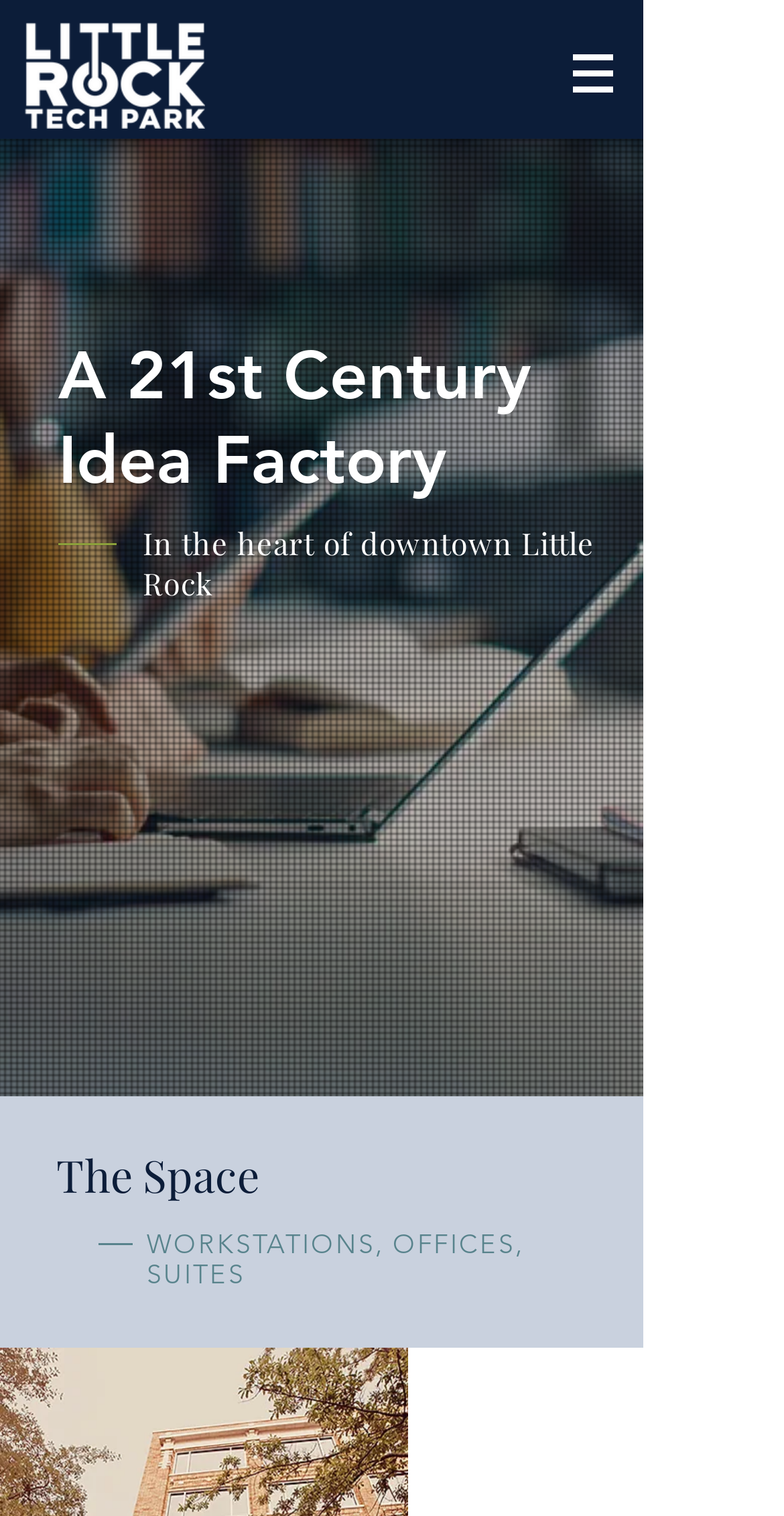Is there an image on the webpage?
From the image, respond using a single word or phrase.

Yes